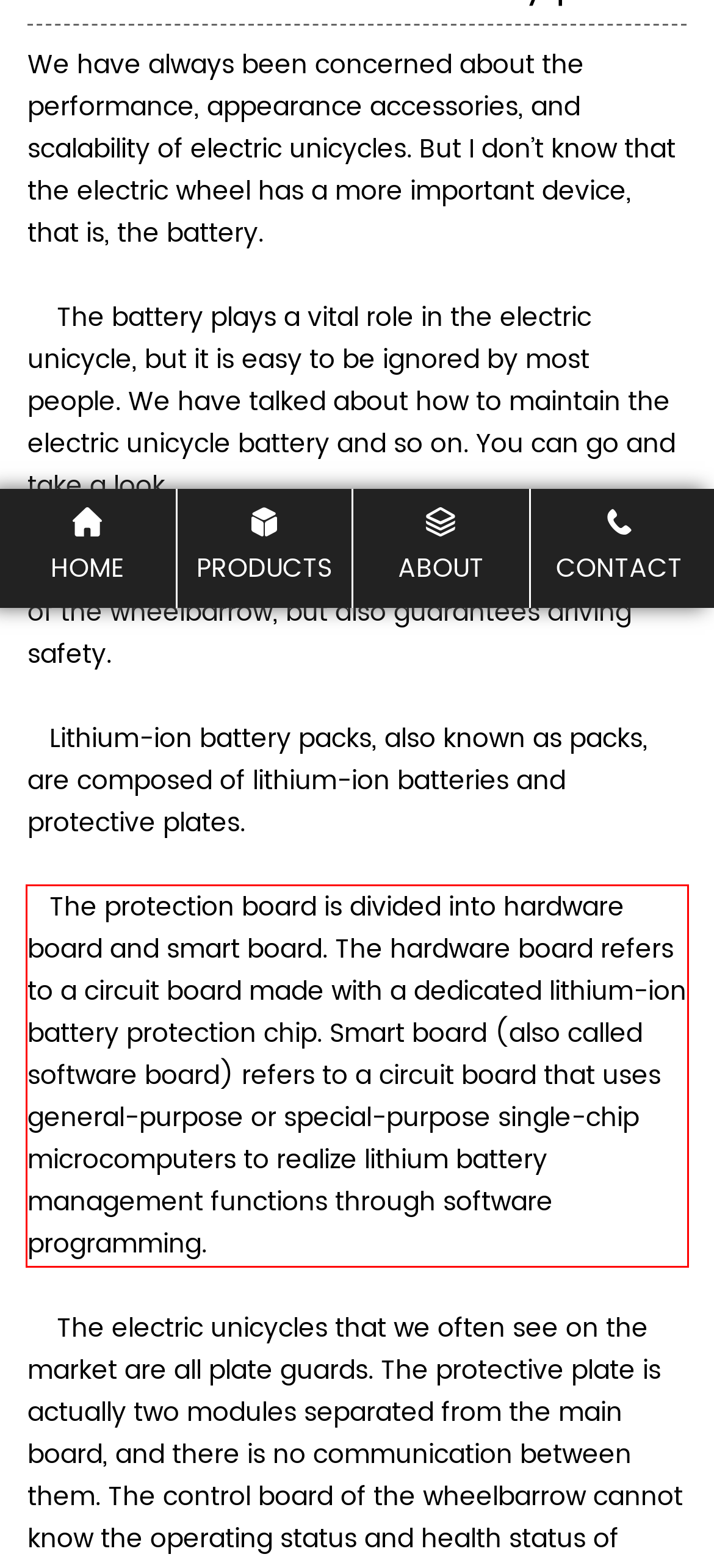Identify and transcribe the text content enclosed by the red bounding box in the given screenshot.

The protection board is divided into hardware board and smart board. The hardware board refers to a circuit board made with a dedicated lithium-ion battery protection chip. Smart board (also called software board) refers to a circuit board that uses general-purpose or special-purpose single-chip microcomputers to realize lithium battery management functions through software programming.